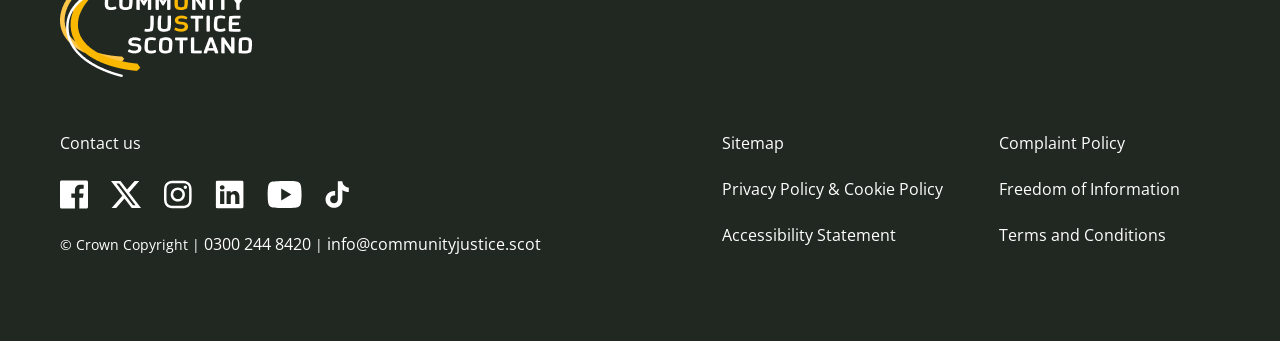Provide a brief response using a word or short phrase to this question:
What is the email address to contact?

info@communityjustice.scot